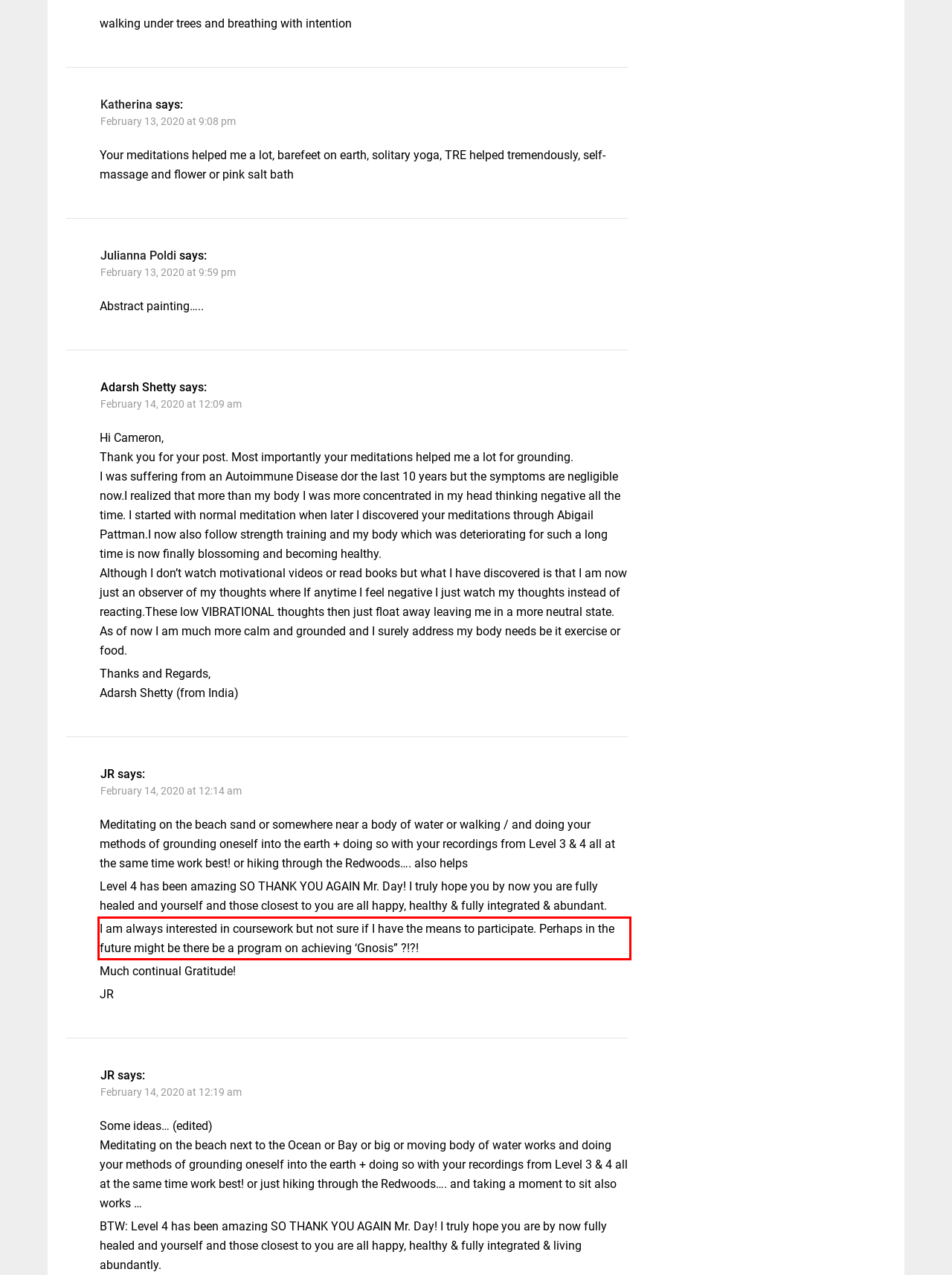View the screenshot of the webpage and identify the UI element surrounded by a red bounding box. Extract the text contained within this red bounding box.

I am always interested in coursework but not sure if I have the means to participate. Perhaps in the future might be there be a program on achieving ‘Gnosis” ?!?!